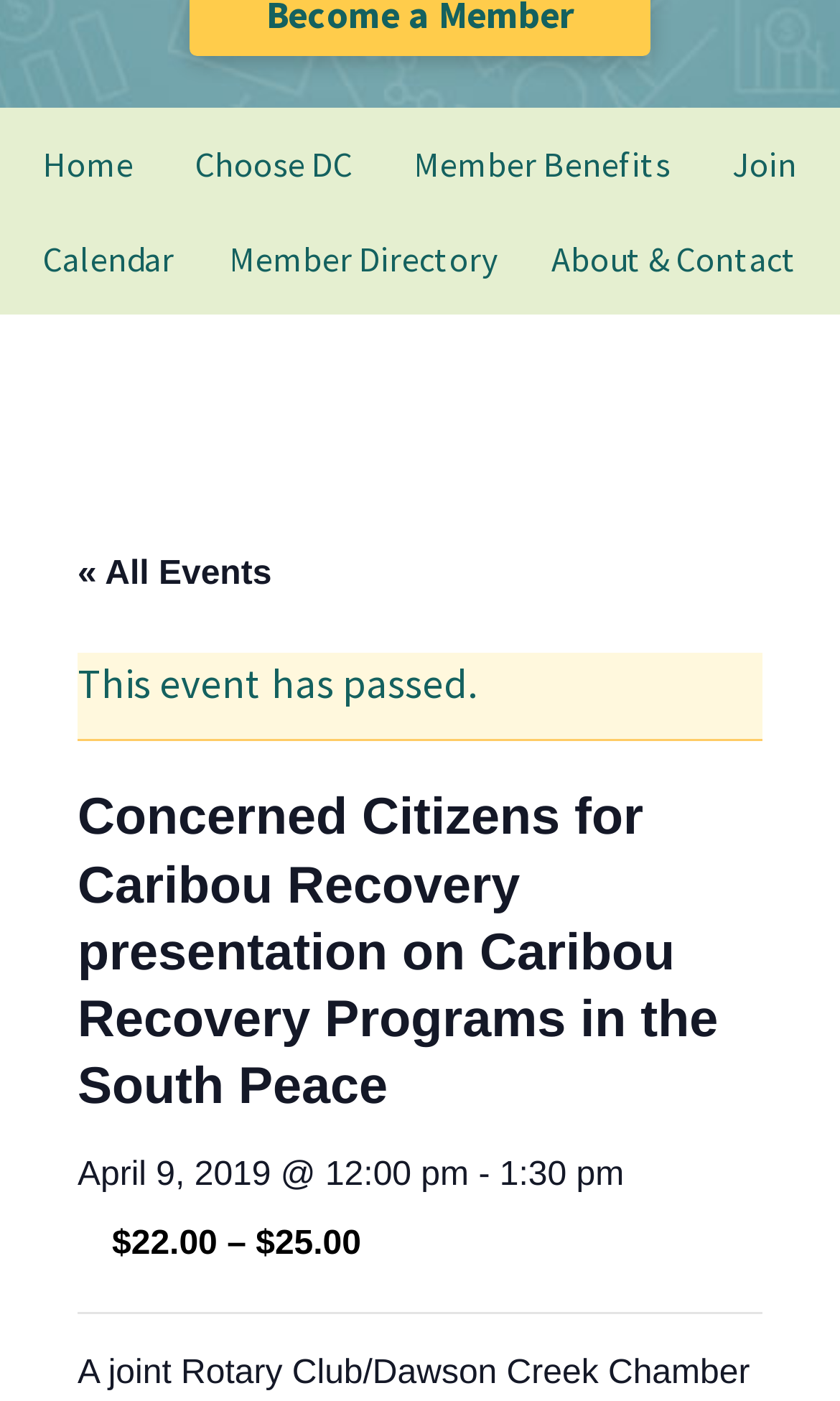Using the element description: "About & Contact", determine the bounding box coordinates for the specified UI element. The coordinates should be four float numbers between 0 and 1, [left, top, right, bottom].

[0.626, 0.156, 0.979, 0.212]